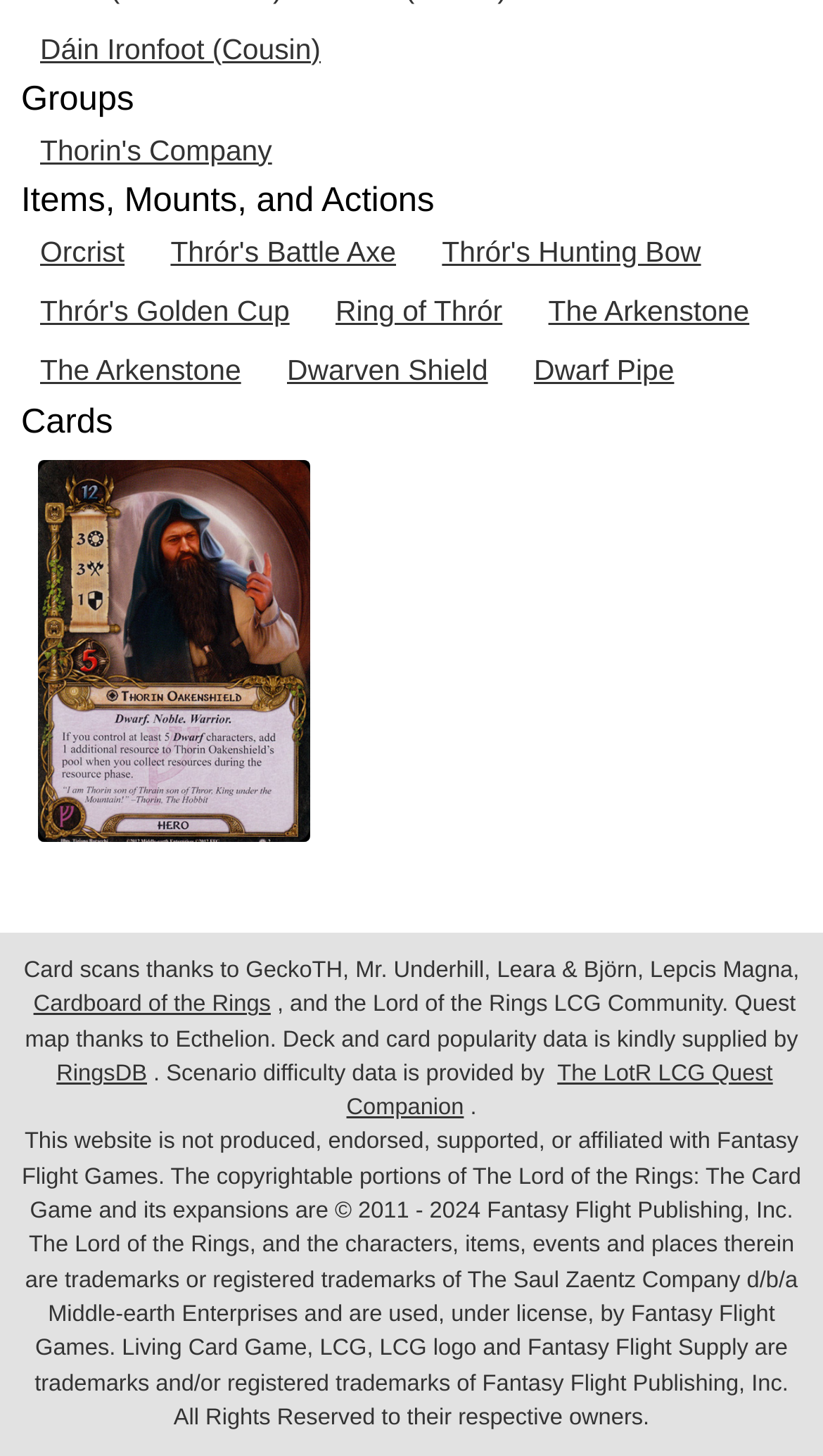Reply to the question with a single word or phrase:
How many static text elements are there on the webpage?

4